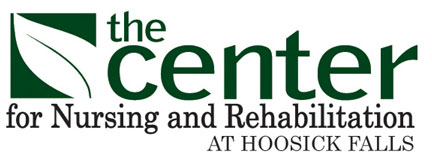Explain the image in a detailed and descriptive way.

The image features the logo of "the Center for Nursing and Rehabilitation at Hoosick Falls." The design includes a stylized leaf element, emphasizing care and nature, which reflects the facility's commitment to nurturing its residents. The logo prominently displays the name of the center in a bold, green font, symbolizing health and vitality, alongside a subtitle indicating its location. This visual representation encapsulates the center’s mission of providing compassionate care and rehabilitation services within the community, marking over a century of dedicated service to the residents of Hoosick Falls and surrounding areas.